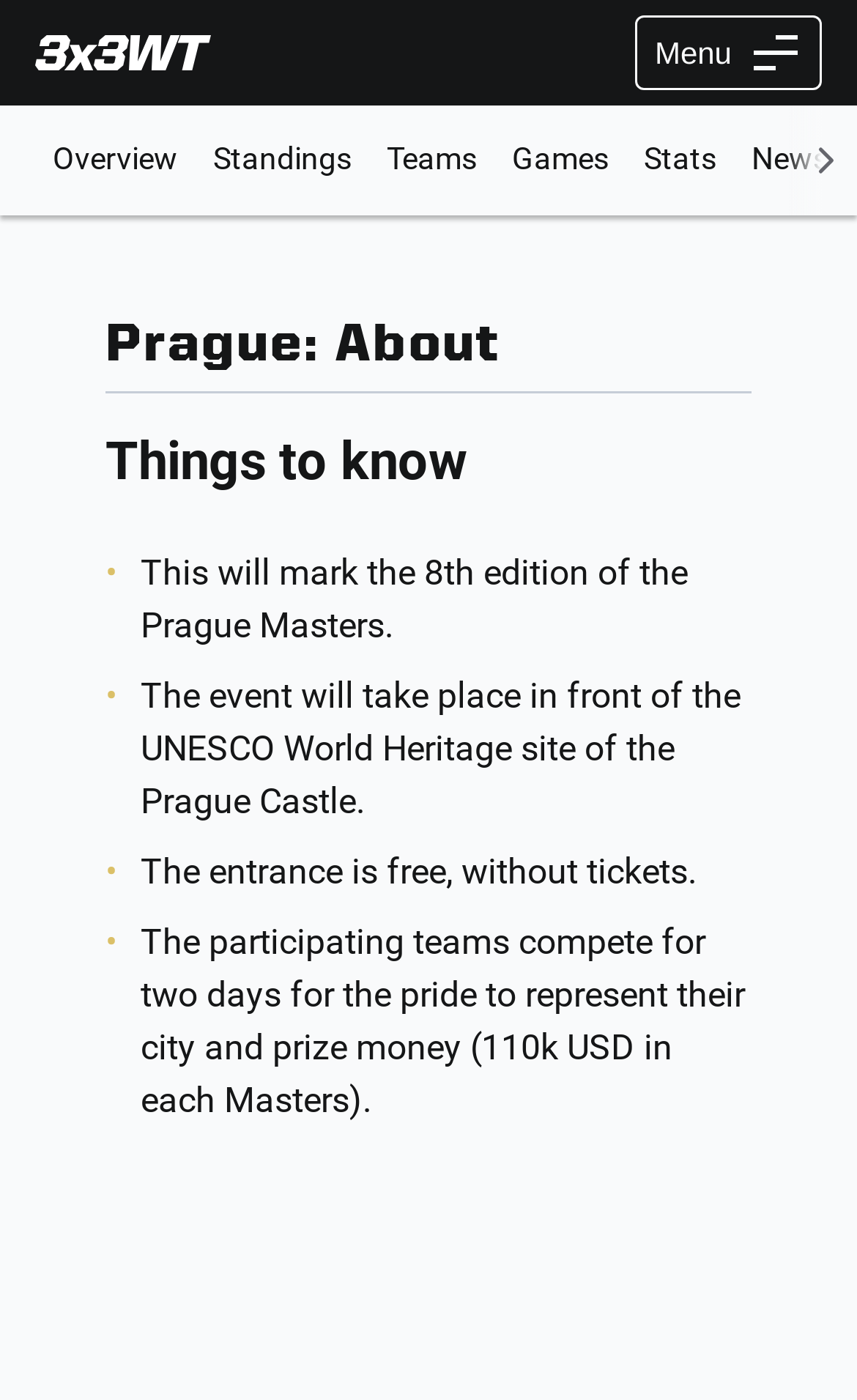Please predict the bounding box coordinates (top-left x, top-left y, bottom-right x, bottom-right y) for the UI element in the screenshot that fits the description: Skip to content.

[0.0, 0.0, 0.164, 0.05]